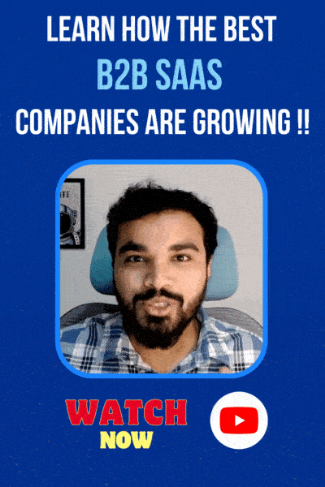Offer a detailed narrative of the scene depicted in the image.

In this engaging video clip, a presenter invites viewers to discover strategies for growth used by leading B2B SaaS companies. The vivid blue background sets the stage for the compelling message, enhanced by bold white and turquoise text that reads "LEARN HOW THE BEST B2B SAAS COMPANIES ARE GROWING!!" A friendly face appears in a circular frame, exuding enthusiasm and approachability, suggesting expertise in the subject matter. Below, a prominent "WATCH NOW" call-to-action is displayed in bright yellow, alongside the recognizable YouTube logo, encouraging viewers to click and delve into the insights being shared. This image effectively blends informative content with a visually appealing design to capture audience interest.